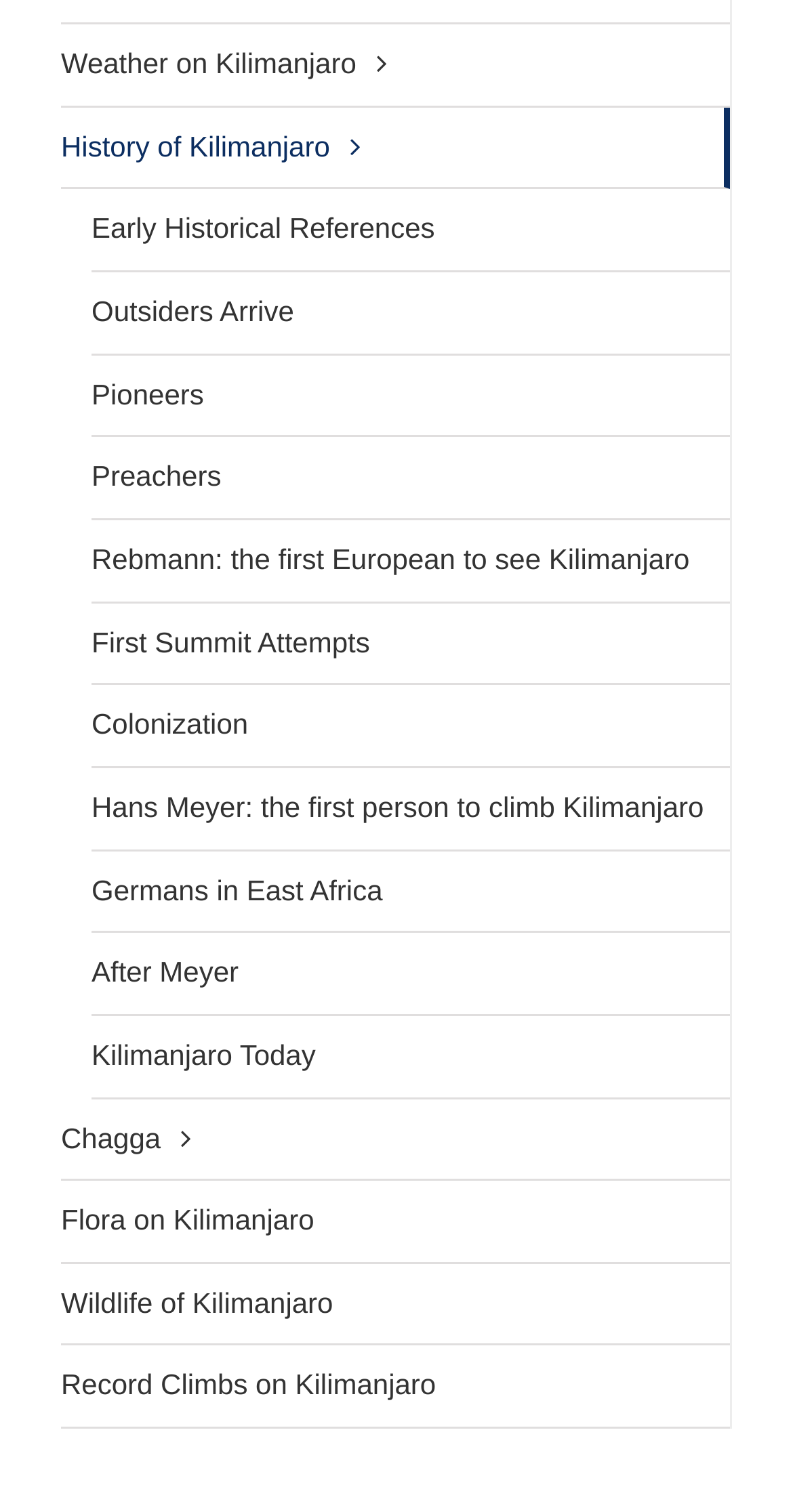Please give a succinct answer using a single word or phrase:
What is the last link on the webpage?

Record Climbs on Kilimanjaro